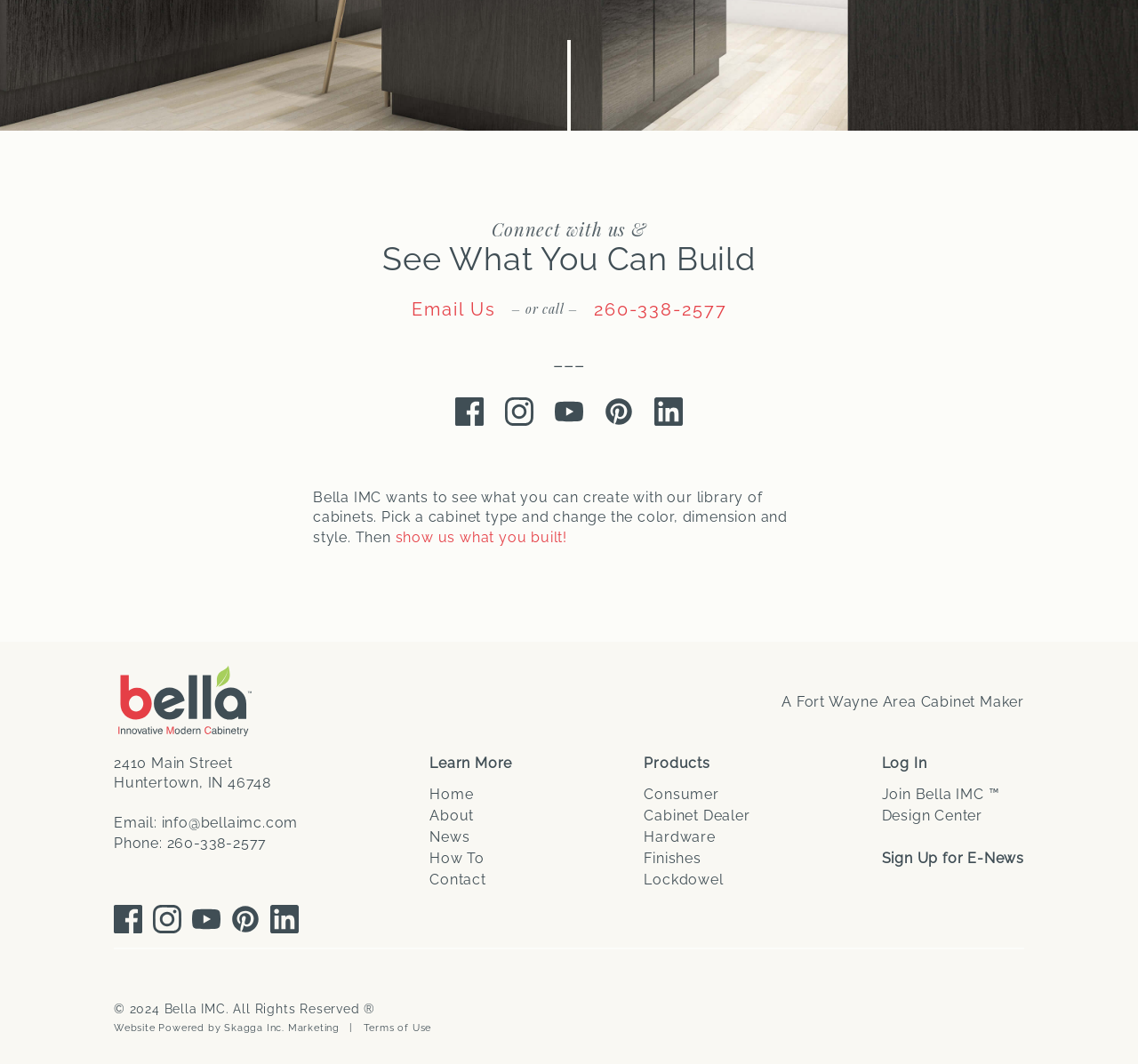Determine the bounding box coordinates of the clickable element to achieve the following action: 'Click on Email Us'. Provide the coordinates as four float values between 0 and 1, formatted as [left, top, right, bottom].

[0.361, 0.278, 0.436, 0.303]